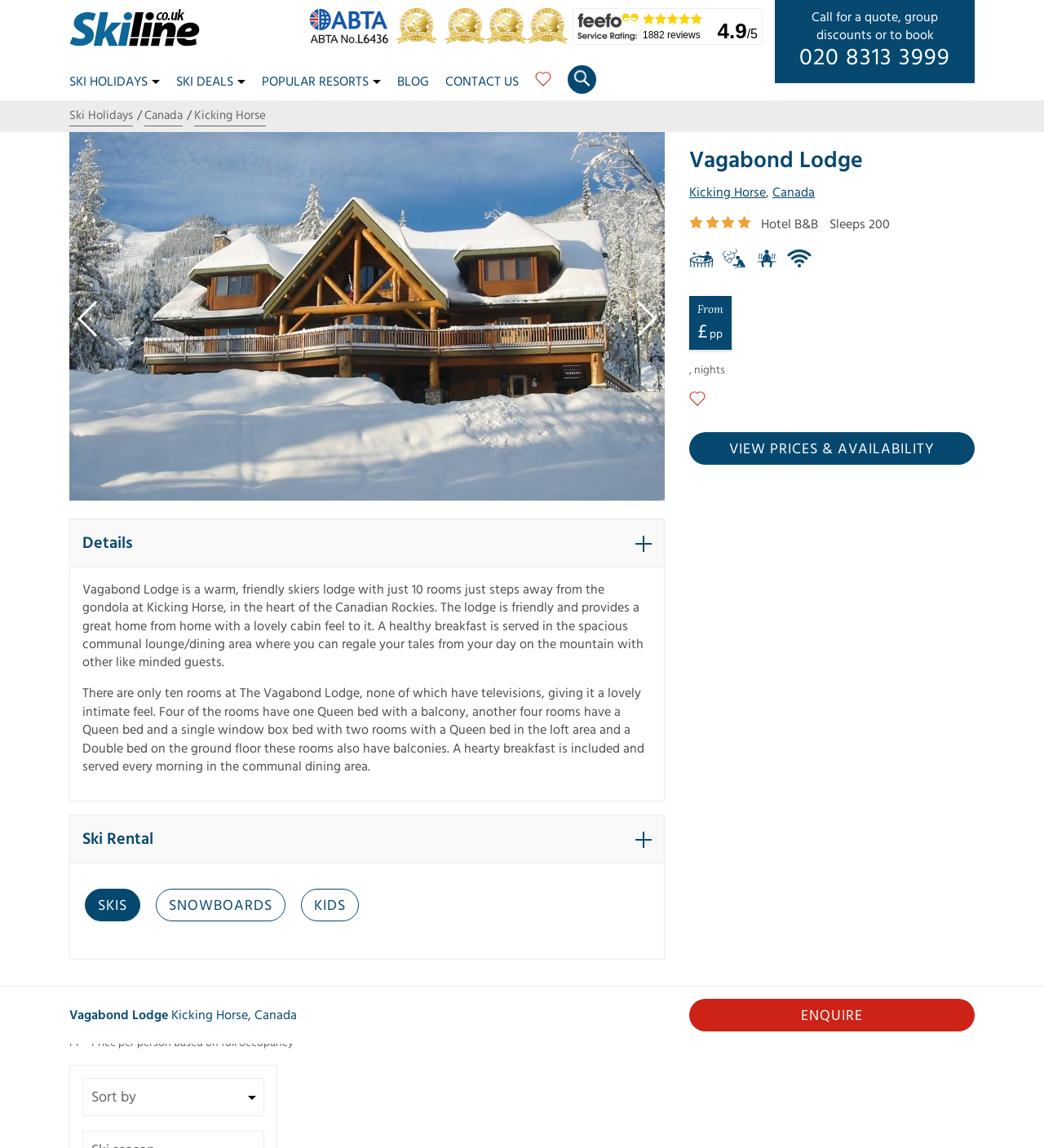Provide the bounding box coordinates of the HTML element this sentence describes: "Kicking Horse".

[0.66, 0.16, 0.734, 0.175]